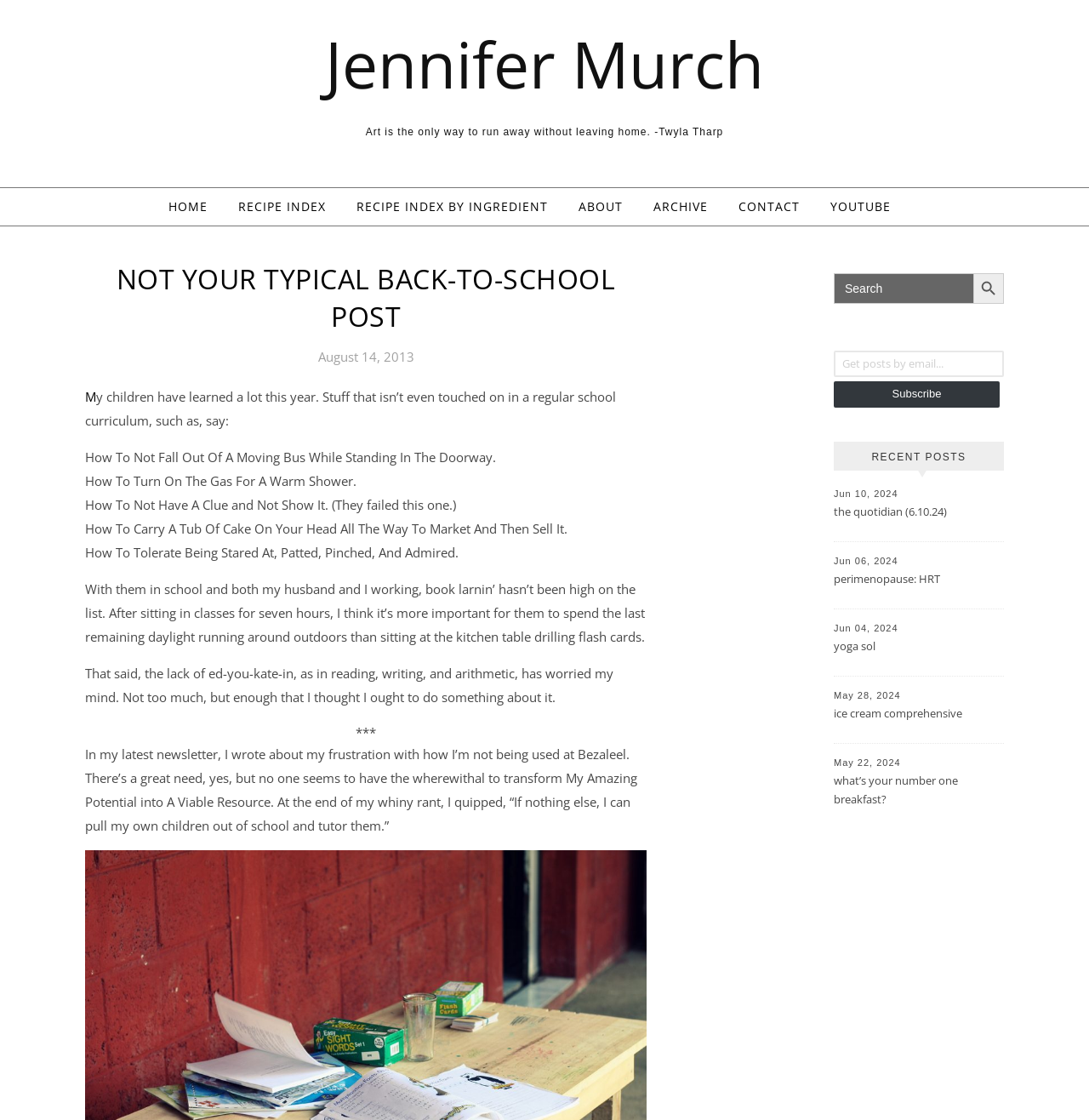Determine the bounding box for the UI element as described: "recipe index by ingredient". The coordinates should be represented as four float numbers between 0 and 1, formatted as [left, top, right, bottom].

[0.314, 0.168, 0.515, 0.201]